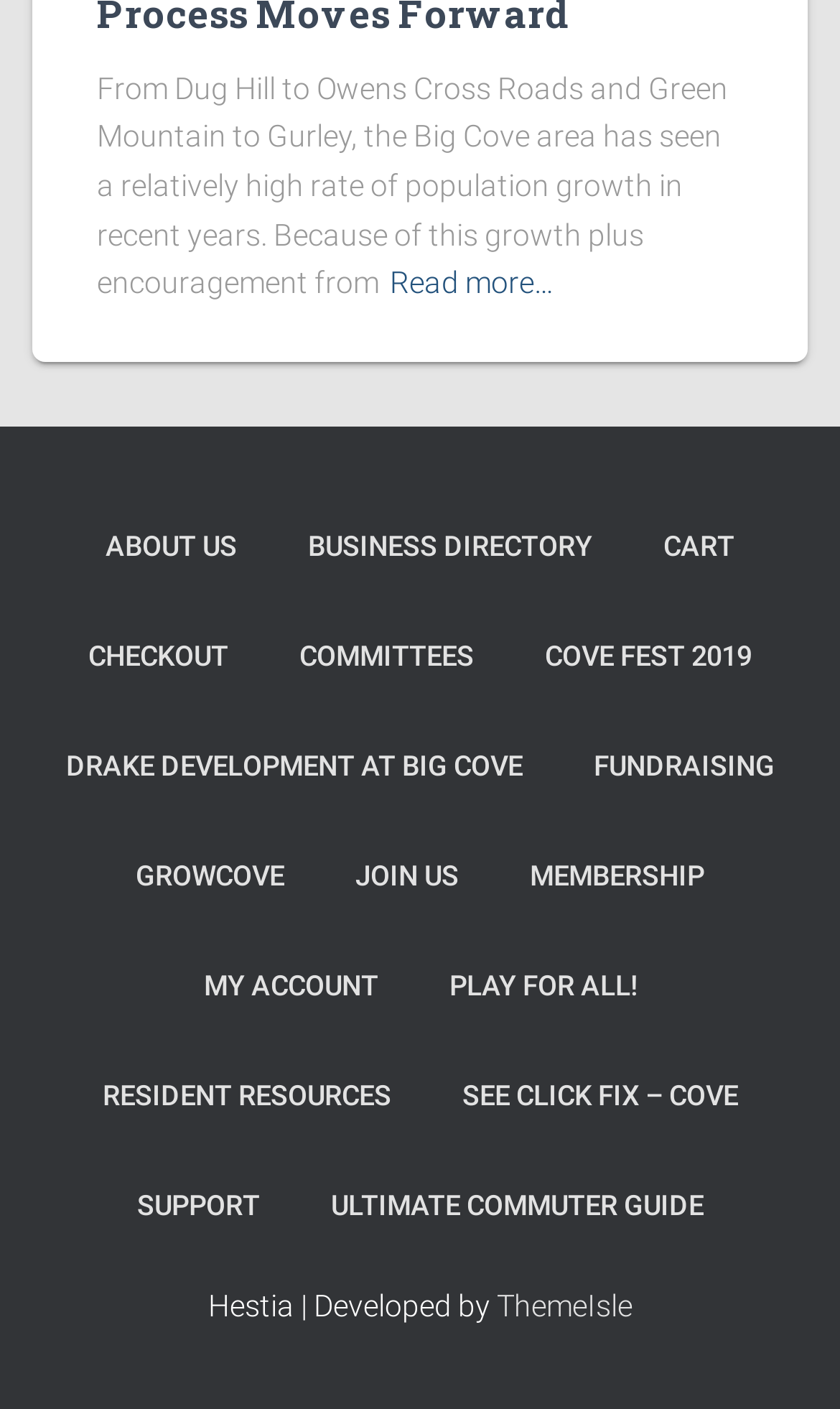Give a concise answer of one word or phrase to the question: 
How many links are present in the contentinfo section?

19